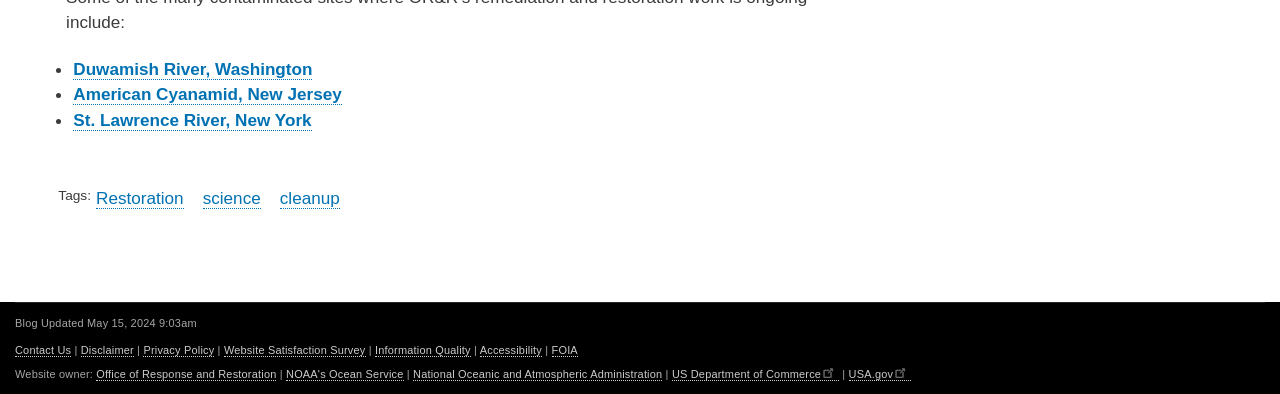Provide the bounding box coordinates of the UI element that matches the description: "New Jersey".

[0.728, 0.015, 0.782, 0.056]